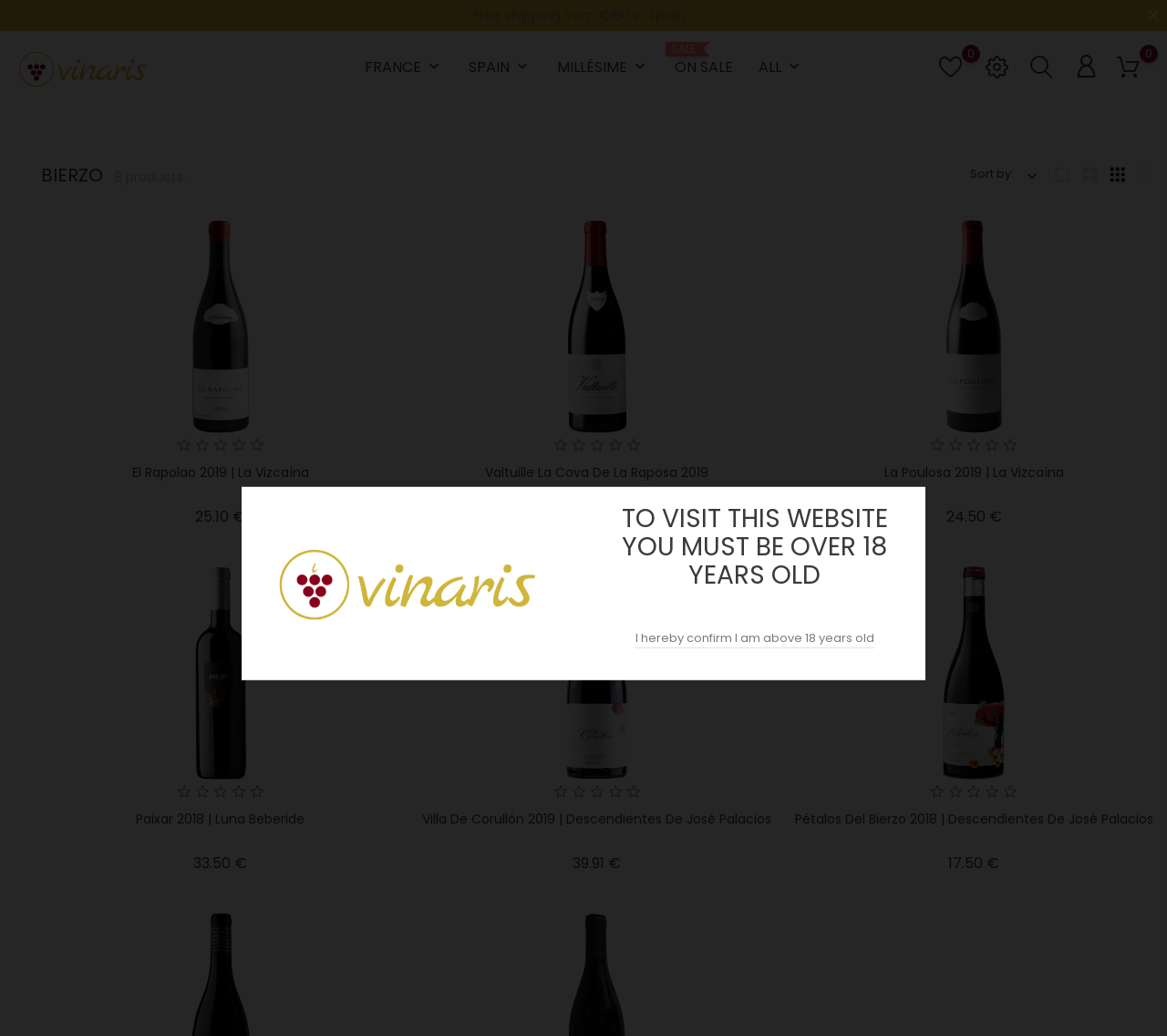How many products are listed under Bierzo?
Please analyze the image and answer the question with as much detail as possible.

The webpage has a heading 'BIERZO 8 products.' which suggests that there are 8 products listed under the Bierzo category.